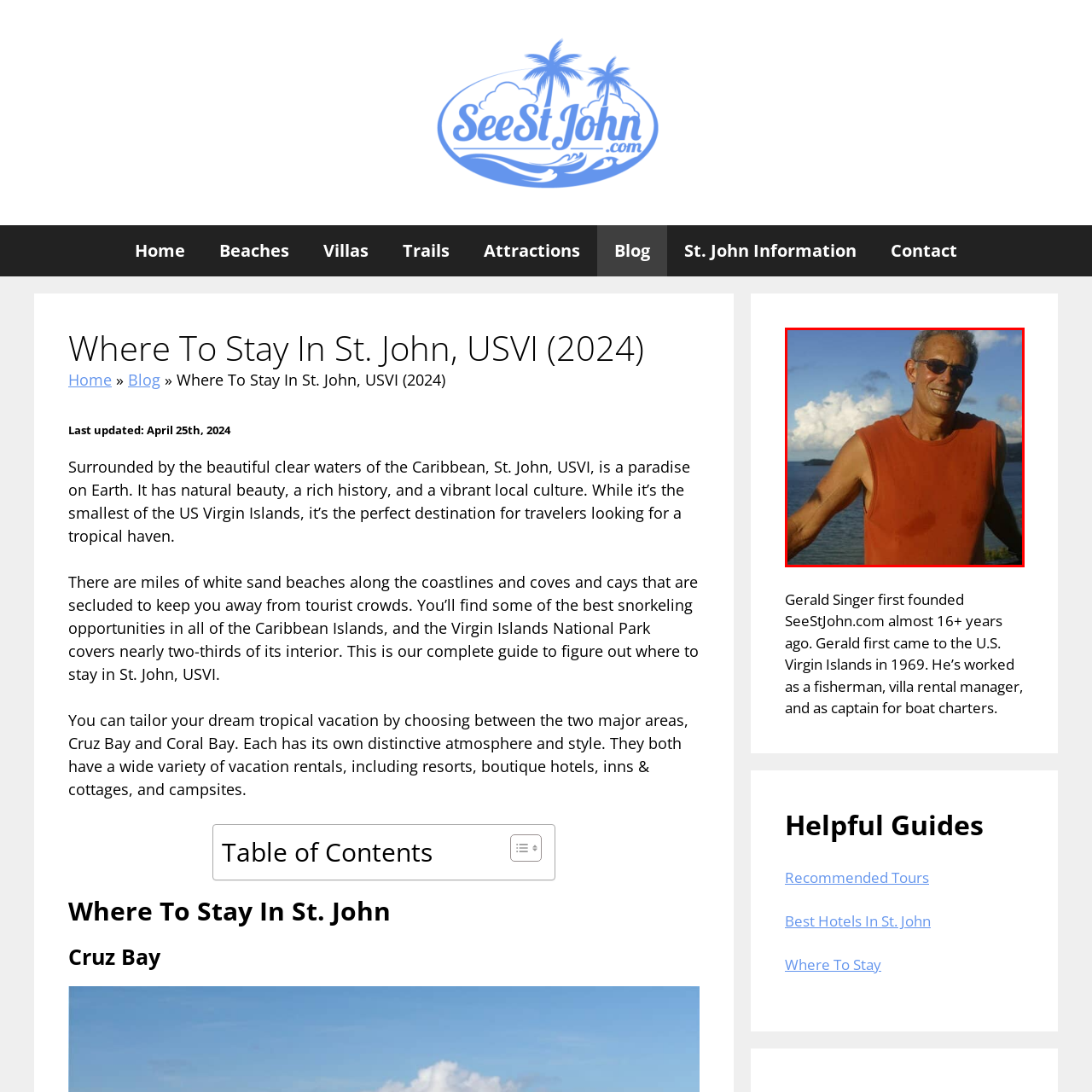Check the image inside the red boundary and briefly answer: Where did Gerald Singer first arrive in 1969?

U.S. Virgin Islands